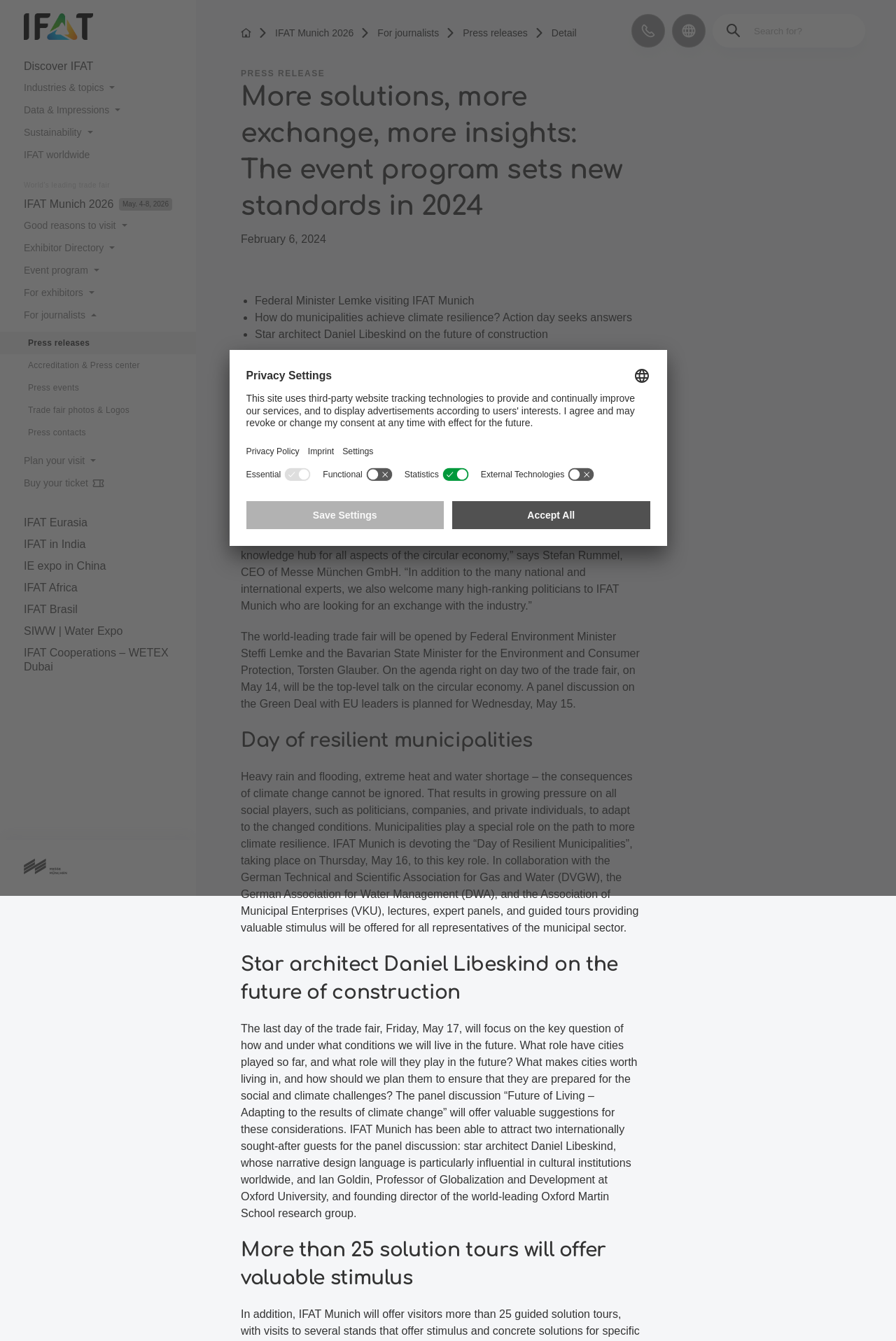Offer a detailed explanation of the webpage layout and contents.

The webpage is about IFAT Munich 2024, an environmental technology trade fair. At the top, there is a heading that reads "More solutions, more exchange, more insights: The event program sets new standards in 2024". Below this heading, there is a search box with a magnifying glass icon. To the right of the search box, there are three links: one for switching to the German language, another for searching, and a third with an image.

On the left side of the page, there is a navigation menu with multiple links organized into categories. The categories include "Discover IFAT", "Industries & topics", "Industry Insights", "Data & Impressions", "Sustainability", "IFAT worldwide", and others. Each category has several sub-links with descriptive text.

In the middle of the page, there is a prominent link for "IFAT impact Business Summit September 8 - 10, 2020" with an accompanying image. Below this link, there is a section with multiple links related to the event program, including "Topics", "Formats", and "Event program".

On the right side of the page, there are several links and images, including a link to "Buy your ticket" with a ticket icon. There are also links to other IFAT events in different locations, such as IFAT Eurasia, IFAT in India, and IE expo in China.

At the bottom of the page, there is a navigation path with links to "IFAT Munich 2026", "For journalists", "Press releases", and "Detail". There is also a static text that reads "PRESS RELEASE" and a heading with the date "February 6, 2024".